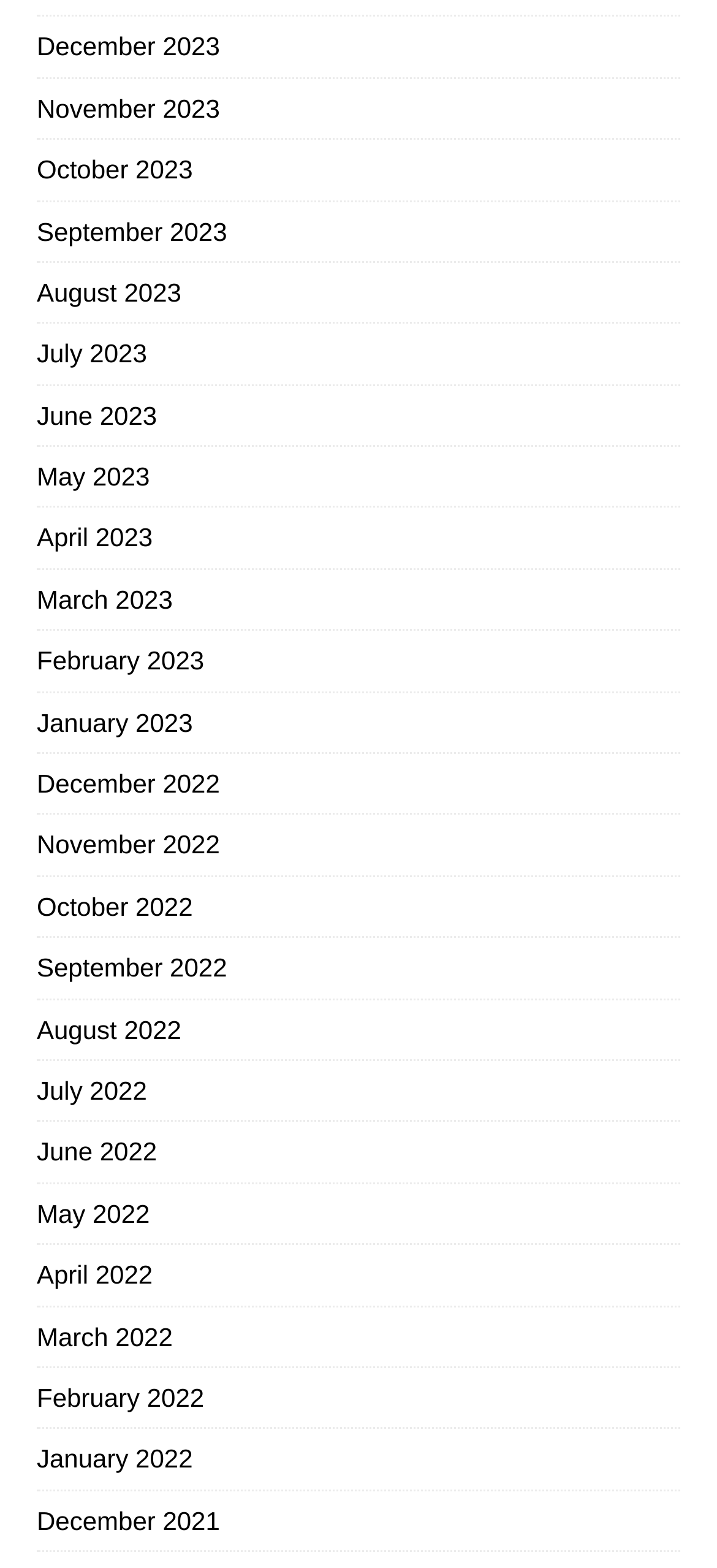Locate the bounding box coordinates of the area where you should click to accomplish the instruction: "View December 2023".

[0.051, 0.034, 0.949, 0.072]